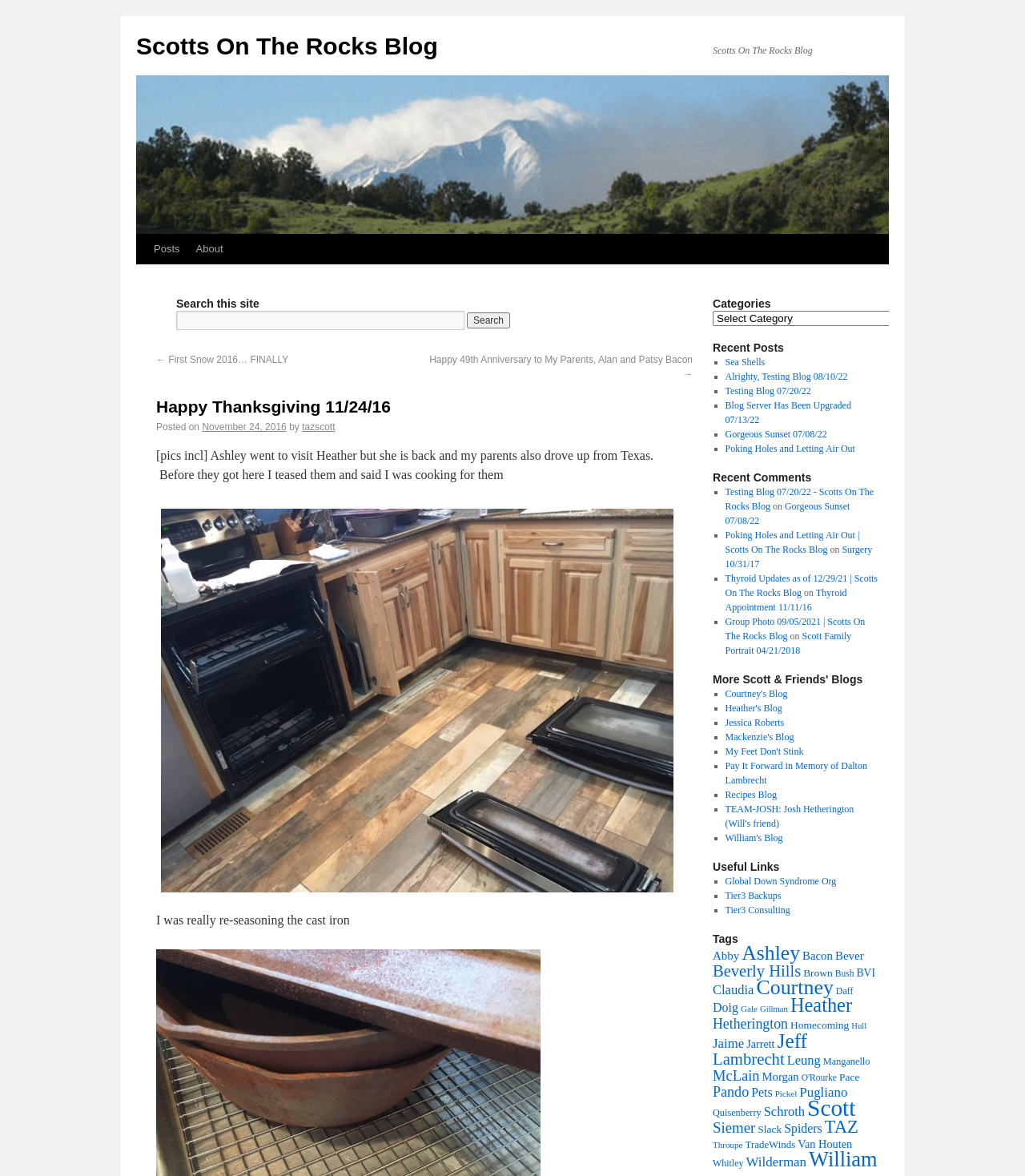Refer to the image and provide an in-depth answer to the question: 
What is the purpose of the search box?

I determined the answer by looking at the search box on the top-right side of the webpage, where it says 'Search this site' above the search input field.